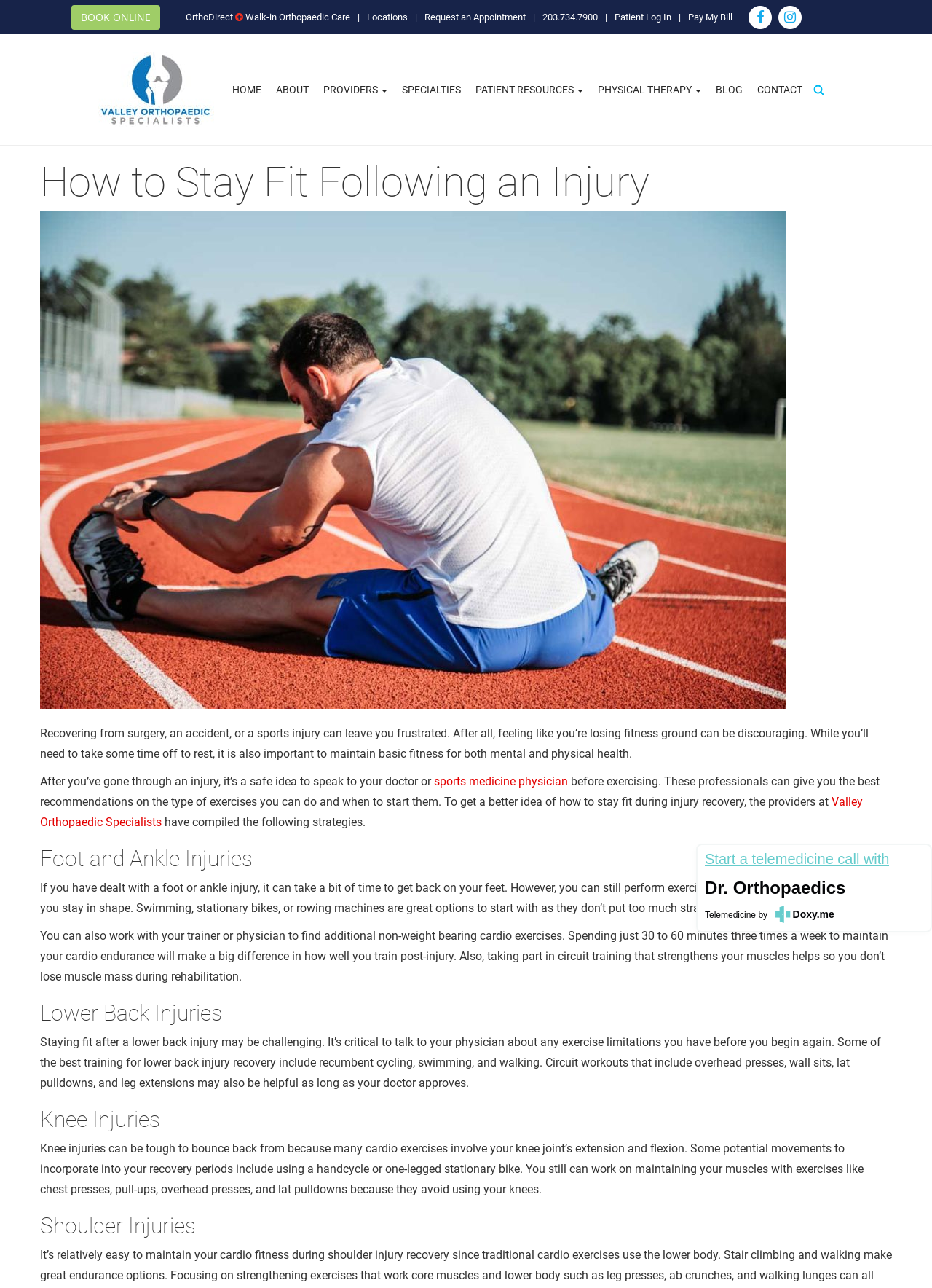Predict the bounding box coordinates for the UI element described as: "$0.00". The coordinates should be four float numbers between 0 and 1, presented as [left, top, right, bottom].

None